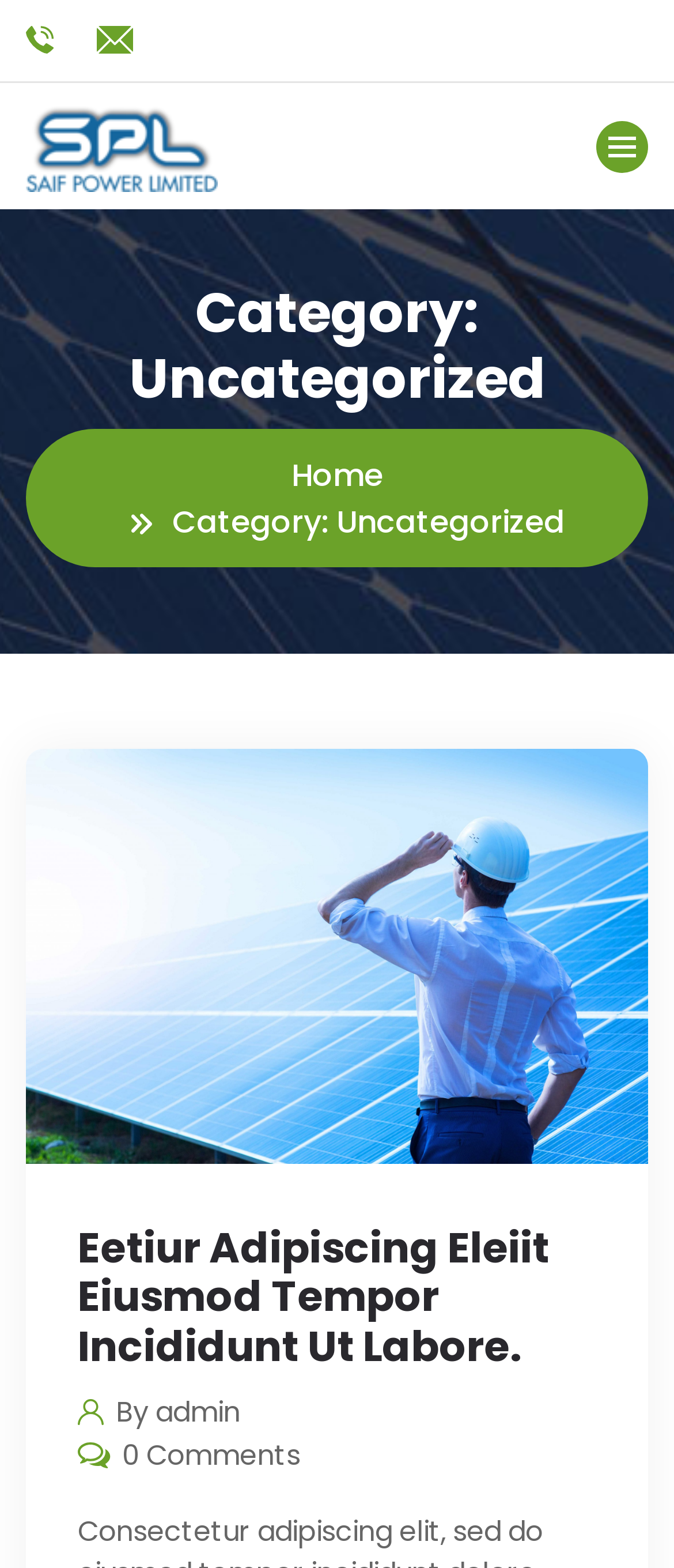What is the category of the current post?
Give a thorough and detailed response to the question.

The category of the current post can be determined by looking at the heading element with the text 'Category: Uncategorized'.